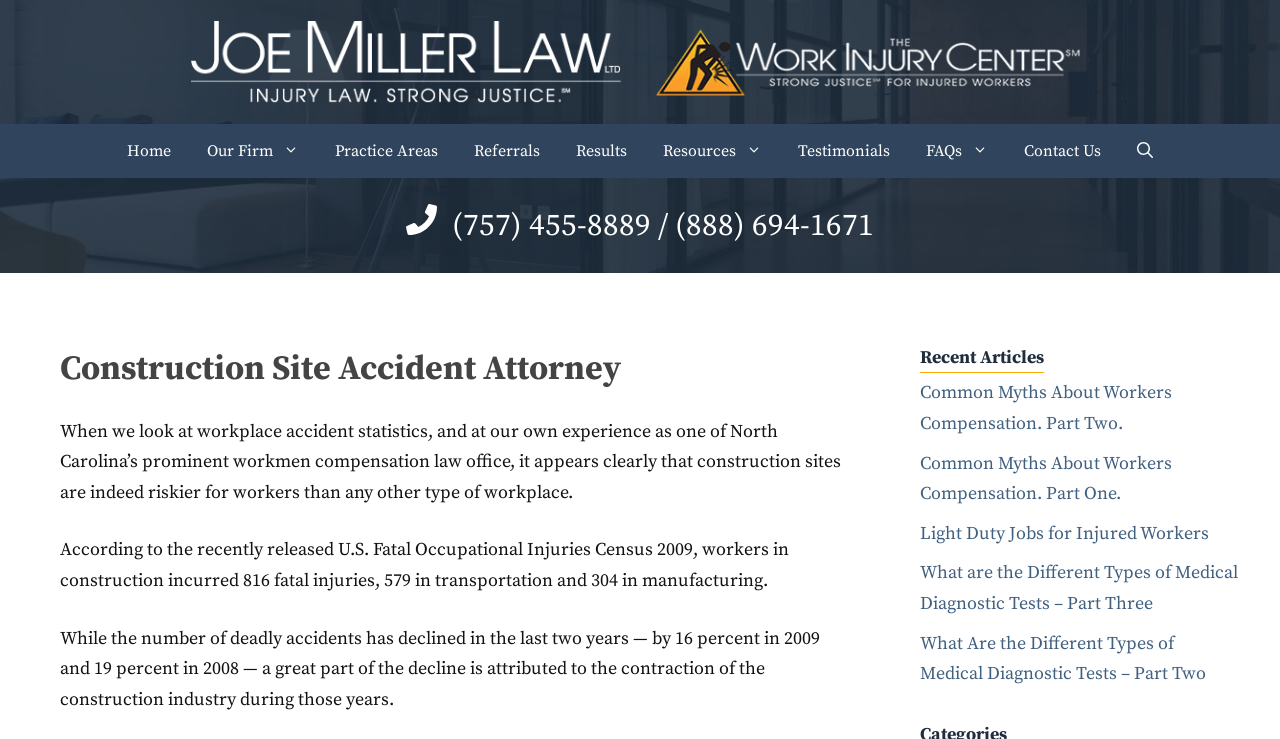Describe the entire webpage, focusing on both content and design.

The webpage is about construction site accidents and the law firm Joe Miller Law, Ltd. At the top, there is a banner with the firm's name and logo, followed by a navigation menu with links to various sections of the website, including Home, Our Firm, Practice Areas, and Contact Us.

Below the navigation menu, there is a prominent heading that reads "Construction Site Accident Attorney" and a brief introduction to the topic of construction site accidents. The text explains that construction sites are riskier for workers than other types of workplaces, citing statistics from the U.S. Fatal Occupational Injuries Census 2009.

To the right of the introduction, there is a section with links to recent articles, including "Common Myths About Workers Compensation" and "What are the Different Types of Medical Diagnostic Tests". This section appears to be a sidebar or complementary content to the main article.

The main content of the webpage is divided into paragraphs of text, with headings and subheadings that break up the content. The text is dense and informative, suggesting that the webpage is intended to provide educational or informative content to readers.

There are no prominent images on the webpage, aside from the firm's logo in the banner at the top. The overall layout is clean and easy to navigate, with clear headings and concise text.